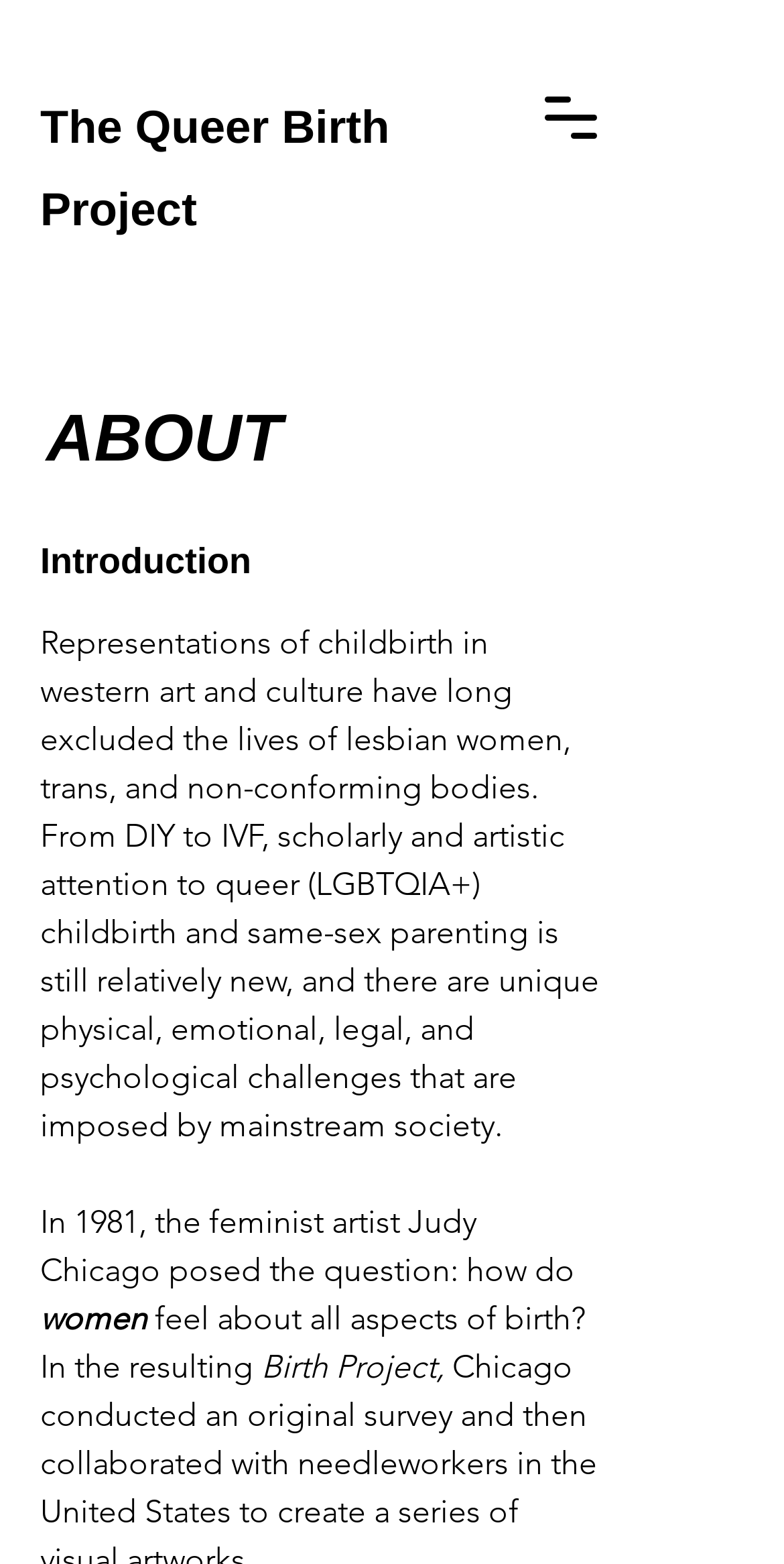Locate the bounding box of the UI element described by: "The Queer Birth Project" in the given webpage screenshot.

[0.051, 0.06, 0.497, 0.166]